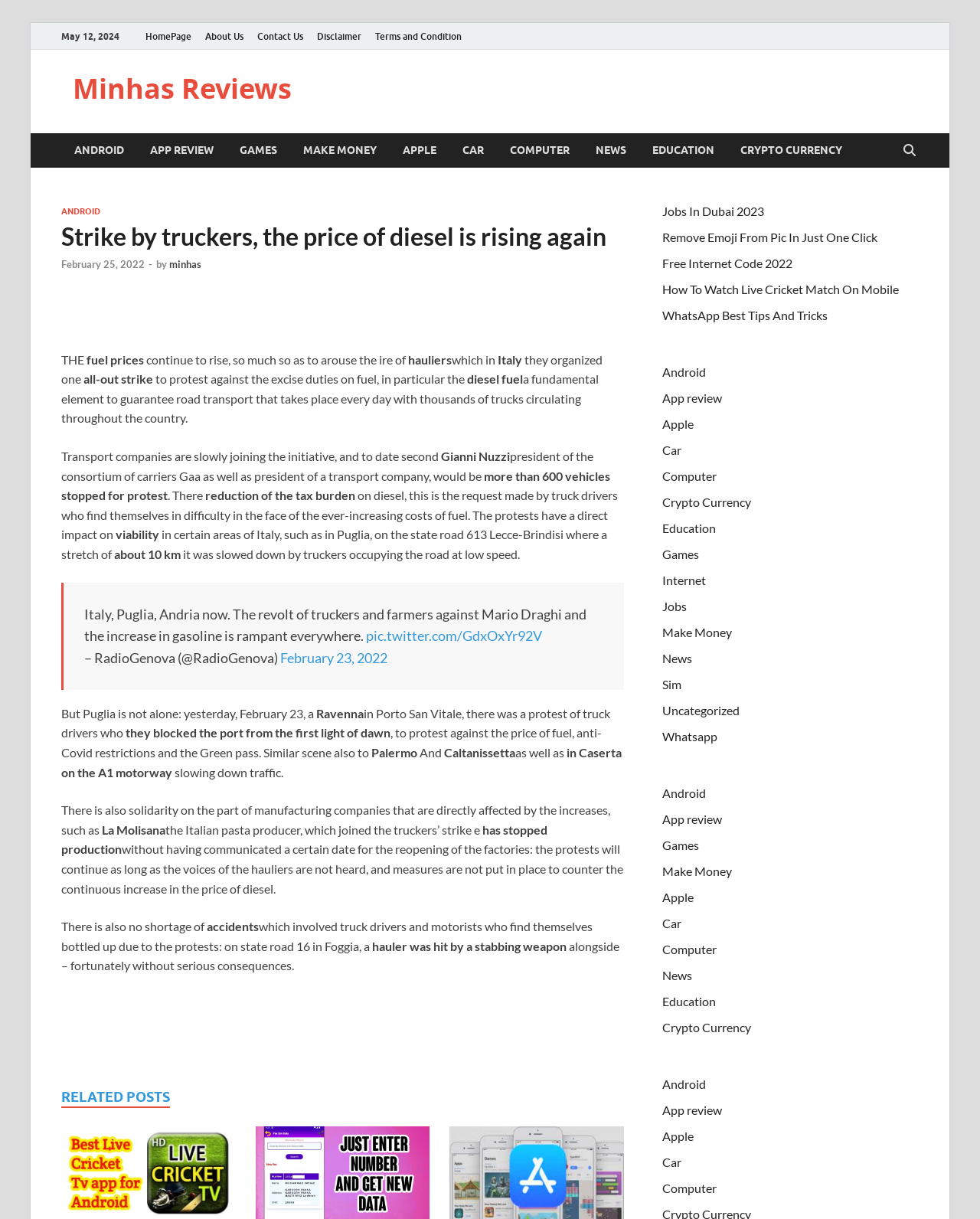Please determine the bounding box coordinates of the element to click in order to execute the following instruction: "Click on the 'Jobs In Dubai 2023' link". The coordinates should be four float numbers between 0 and 1, specified as [left, top, right, bottom].

[0.676, 0.167, 0.78, 0.179]